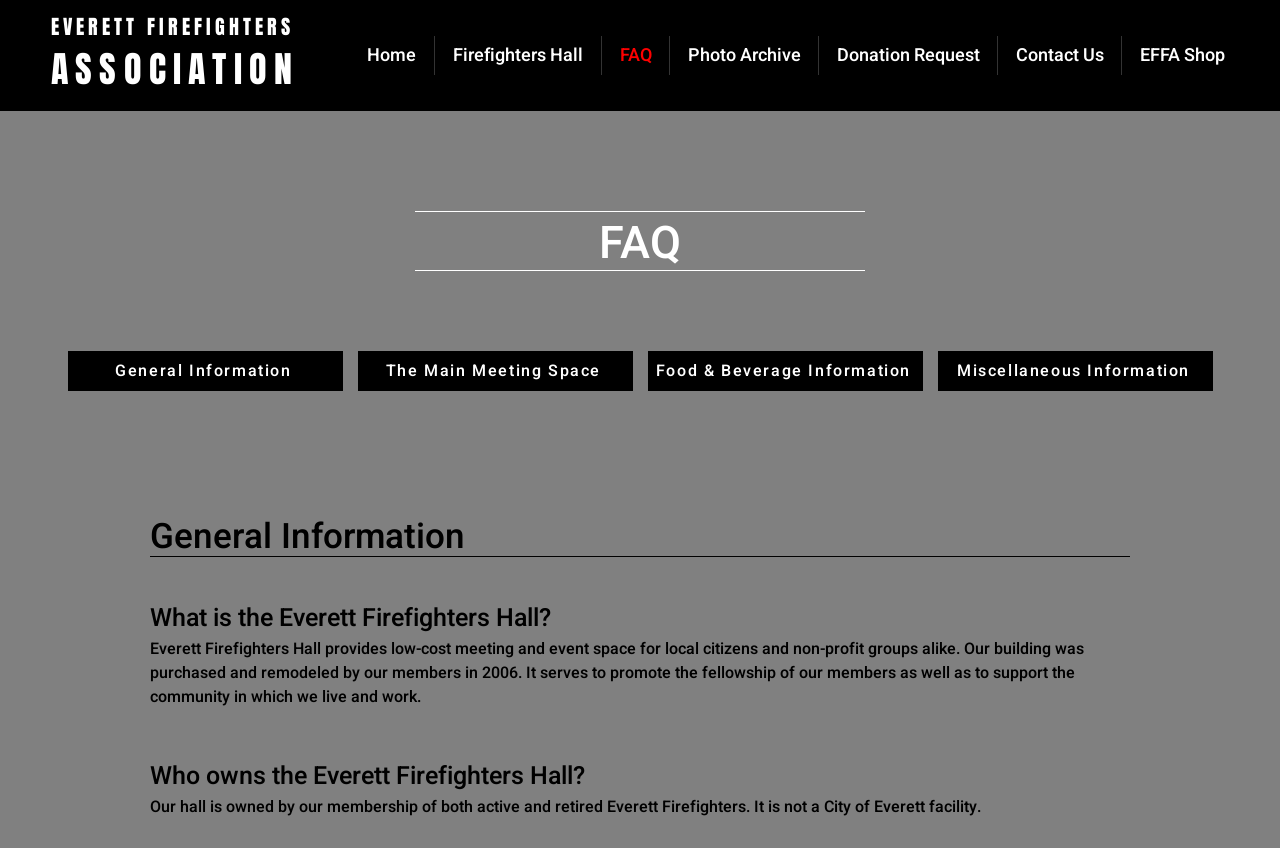Who owns the Everett Firefighters Hall?
Based on the content of the image, thoroughly explain and answer the question.

The ownership of the hall can be found in the StaticText element, 'Our hall is owned by our membership of both active and retired Everett Firefighters.' This clearly states that the hall is owned by the membership of active and retired firefighters.